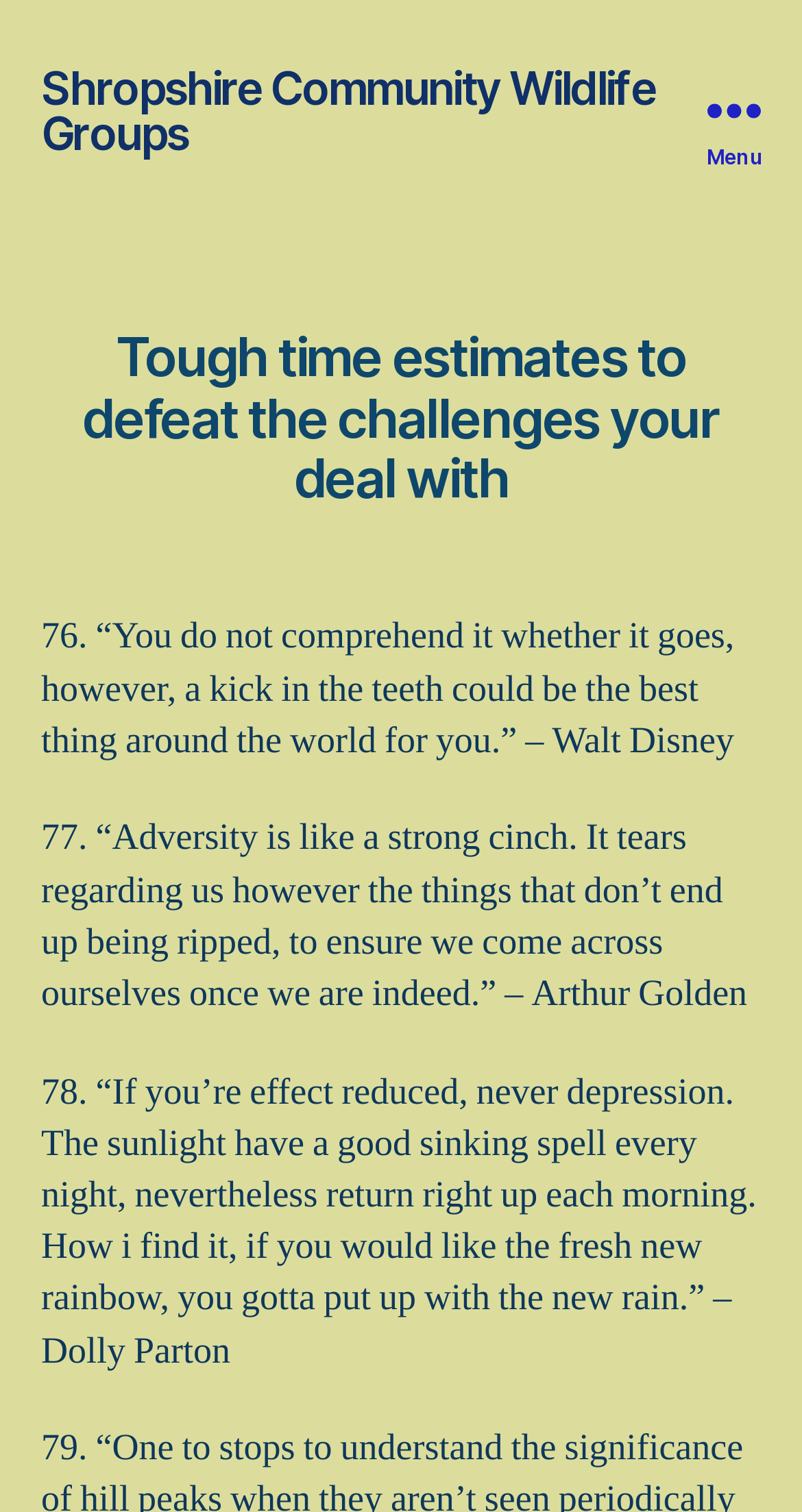Answer the following query concisely with a single word or phrase:
Is the menu expanded?

No